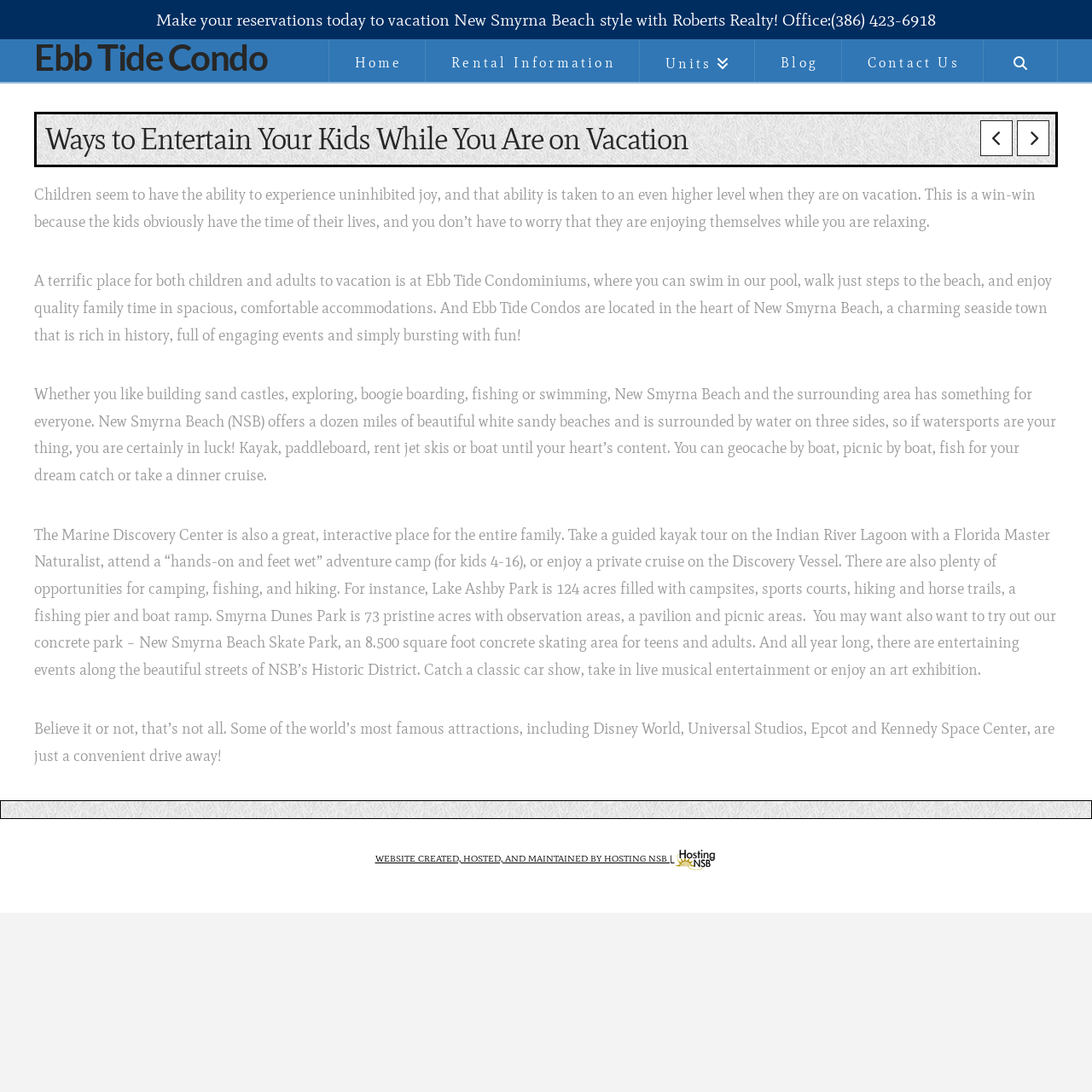Please identify the bounding box coordinates of the clickable area that will fulfill the following instruction: "Contact the office". The coordinates should be in the format of four float numbers between 0 and 1, i.e., [left, top, right, bottom].

[0.716, 0.009, 0.857, 0.027]